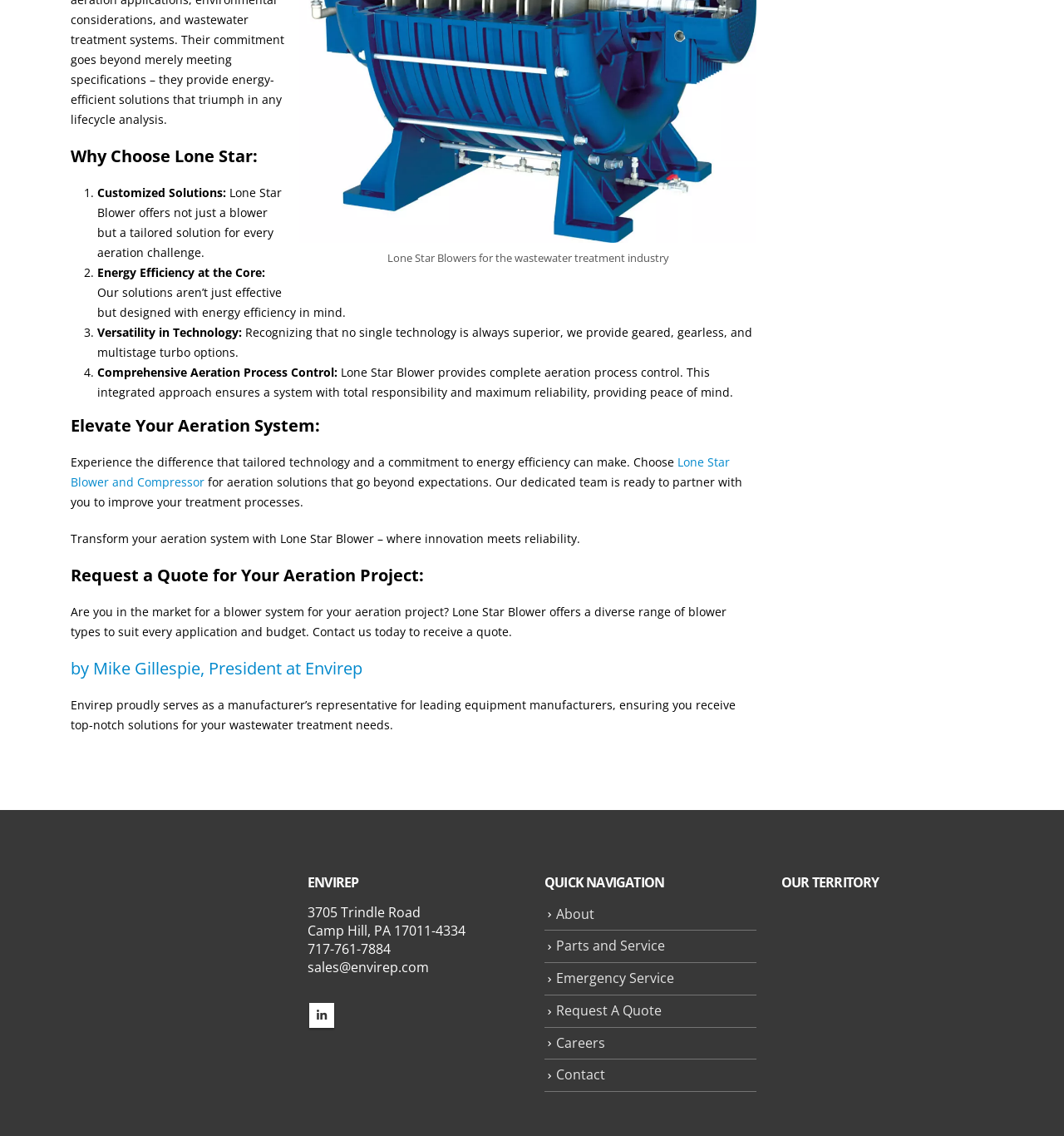What is the name of the company that represents leading equipment manufacturers?
Refer to the image and give a detailed response to the question.

The webpage mentions 'Envirep proudly serves as a manufacturer’s representative for leading equipment manufacturers' which indicates that Envirep is the company that represents leading equipment manufacturers.